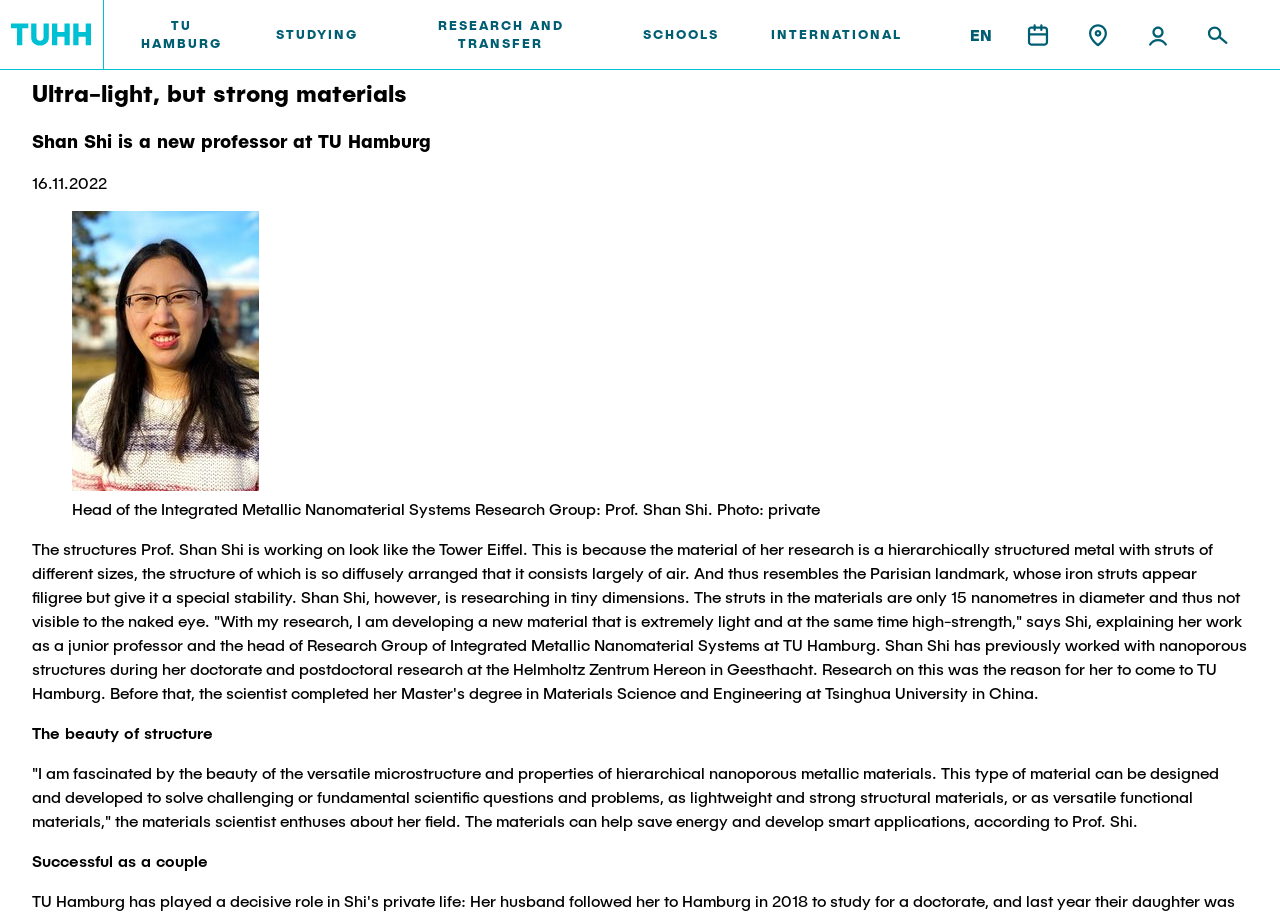Kindly provide the bounding box coordinates of the section you need to click on to fulfill the given instruction: "Click on the TUHH link".

[0.0, 0.0, 0.081, 0.075]